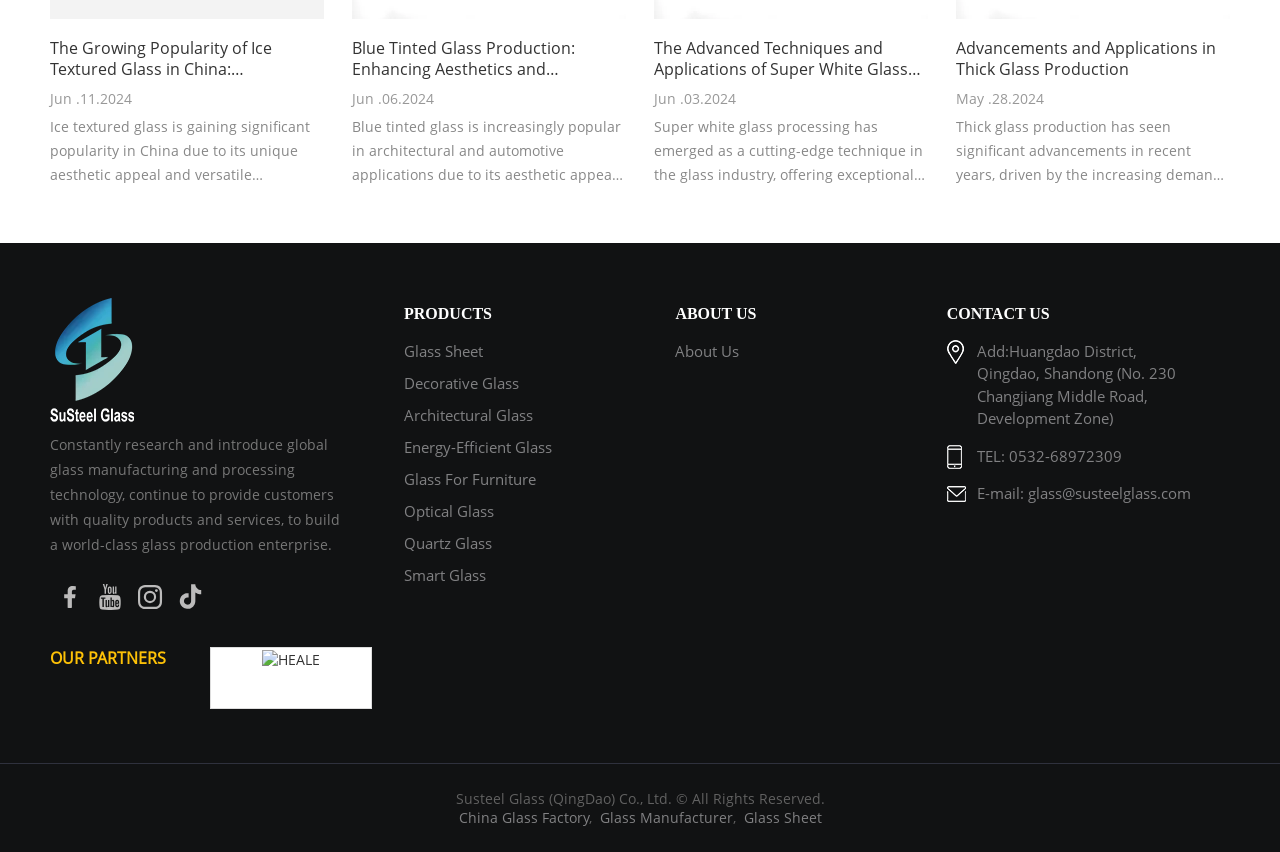Identify the bounding box coordinates for the UI element described as follows: Get Started. Use the format (top-left x, top-left y, bottom-right x, bottom-right y) and ensure all values are floating point numbers between 0 and 1.

None